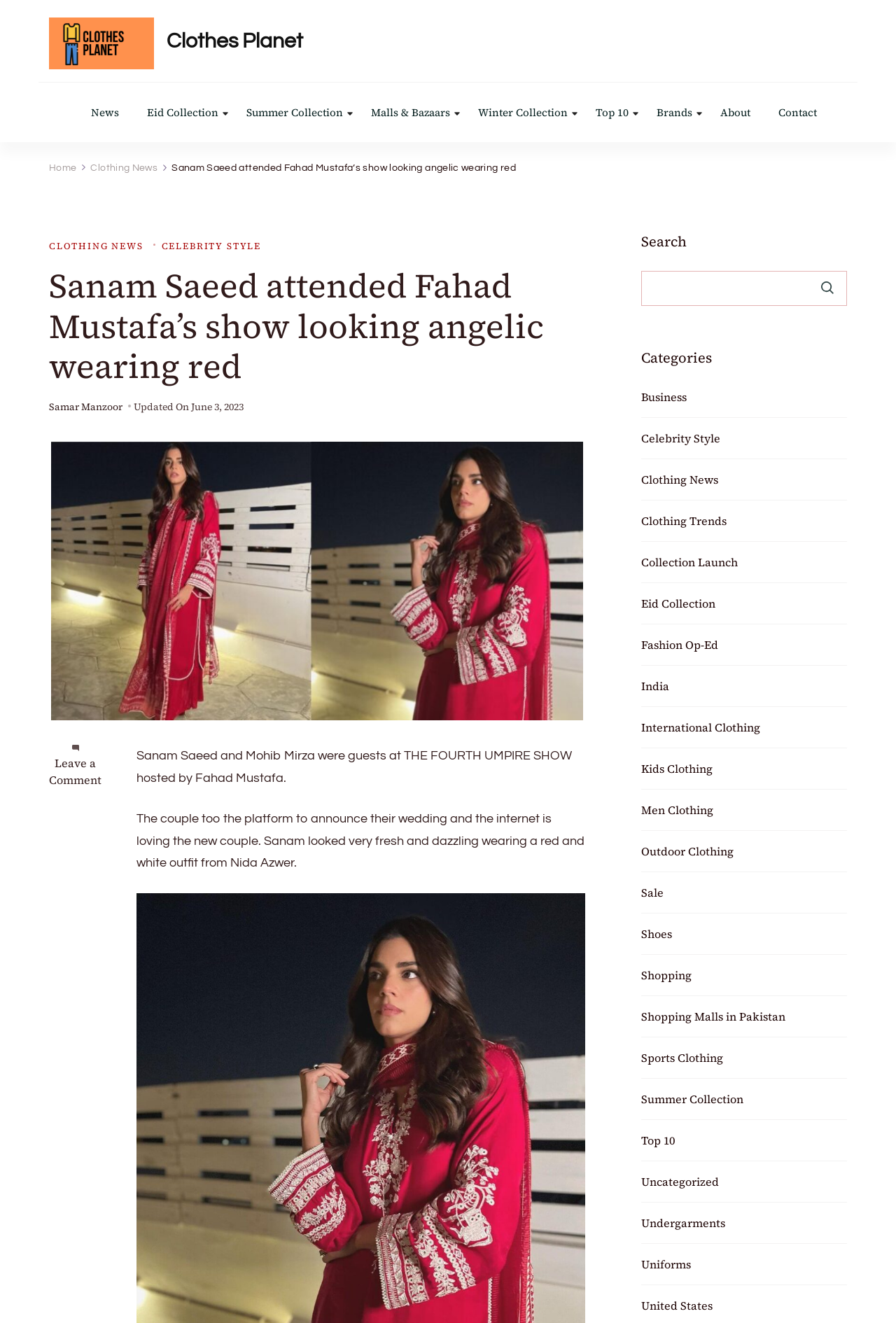Please identify the bounding box coordinates of the element that needs to be clicked to execute the following command: "Read the news about Sanam Saeed". Provide the bounding box using four float numbers between 0 and 1, formatted as [left, top, right, bottom].

[0.192, 0.123, 0.576, 0.131]